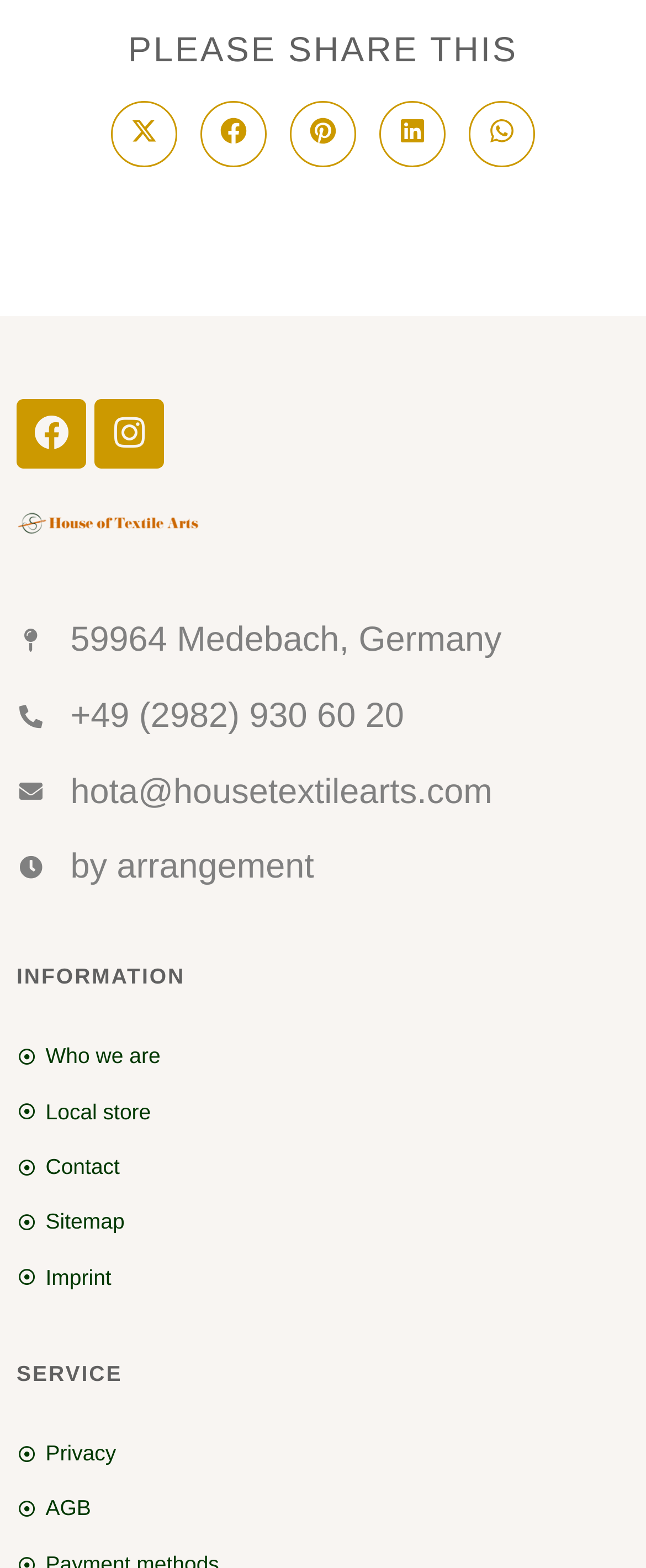Analyze the image and answer the question with as much detail as possible: 
How many social media platforms are available for sharing?

The webpage provides a 'SHARE THIS CONTENT' section with 6 social media platforms, namely X, Facebook, Pinterest, LinkedIn, and WhatsApp, which can be used for sharing content.